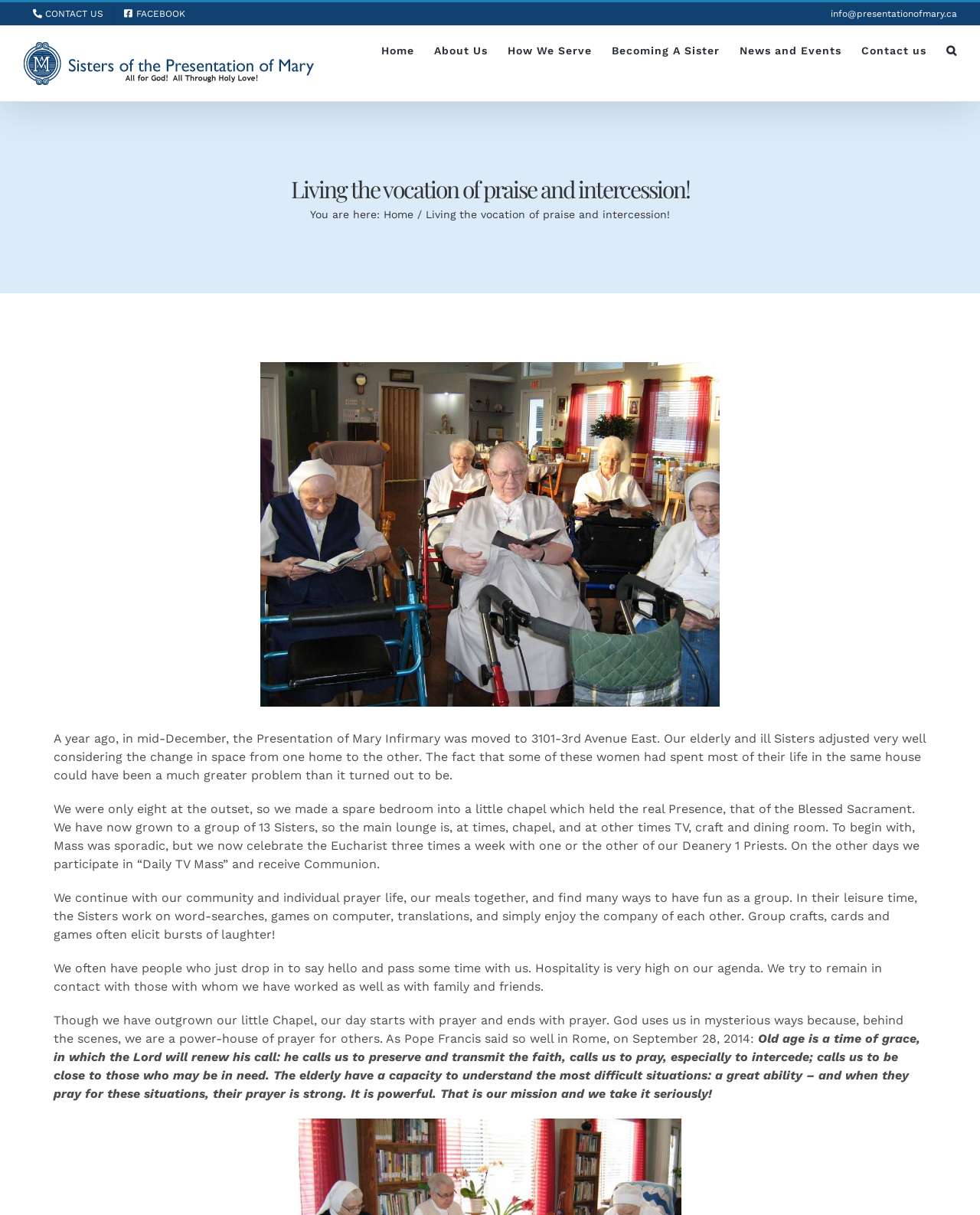Please identify the bounding box coordinates of the clickable area that will allow you to execute the instruction: "Visit the 'FACEBOOK' page".

[0.116, 0.002, 0.199, 0.021]